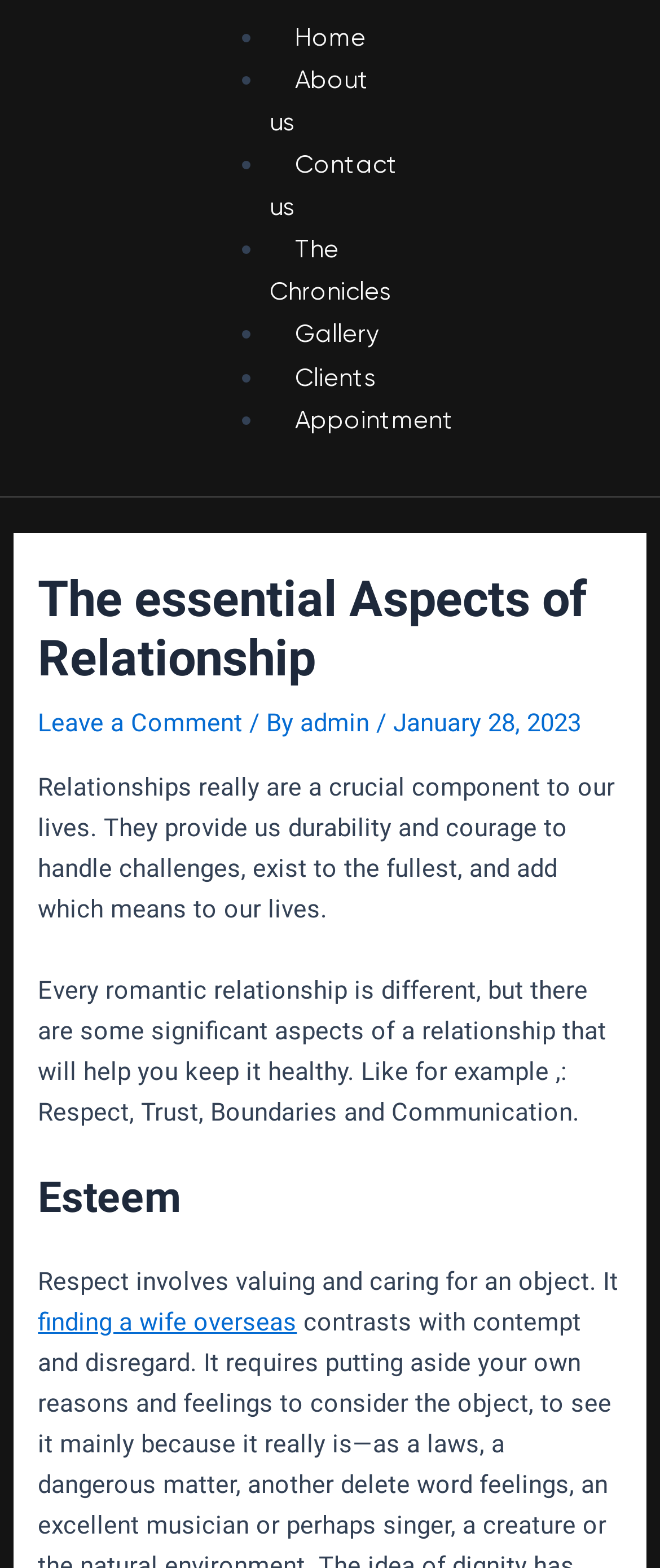Find and indicate the bounding box coordinates of the region you should select to follow the given instruction: "Leave a comment".

[0.058, 0.452, 0.368, 0.471]